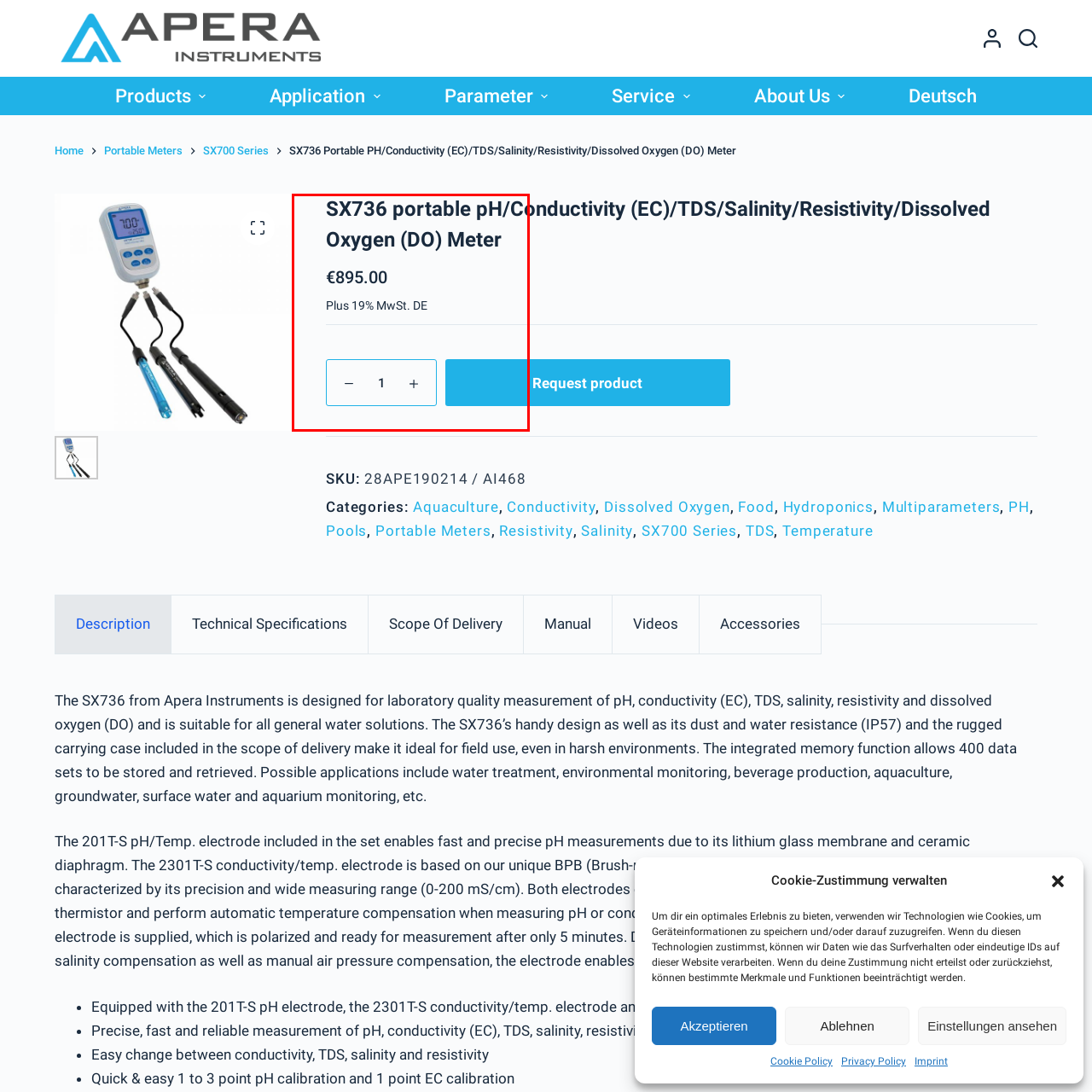What is the applicable tax rate in Germany?
Examine the portion of the image surrounded by the red bounding box and deliver a detailed answer to the question.

According to the interface, an additional 19% value-added tax (MwSt.) is applicable in Germany, which is not included in the retail price.